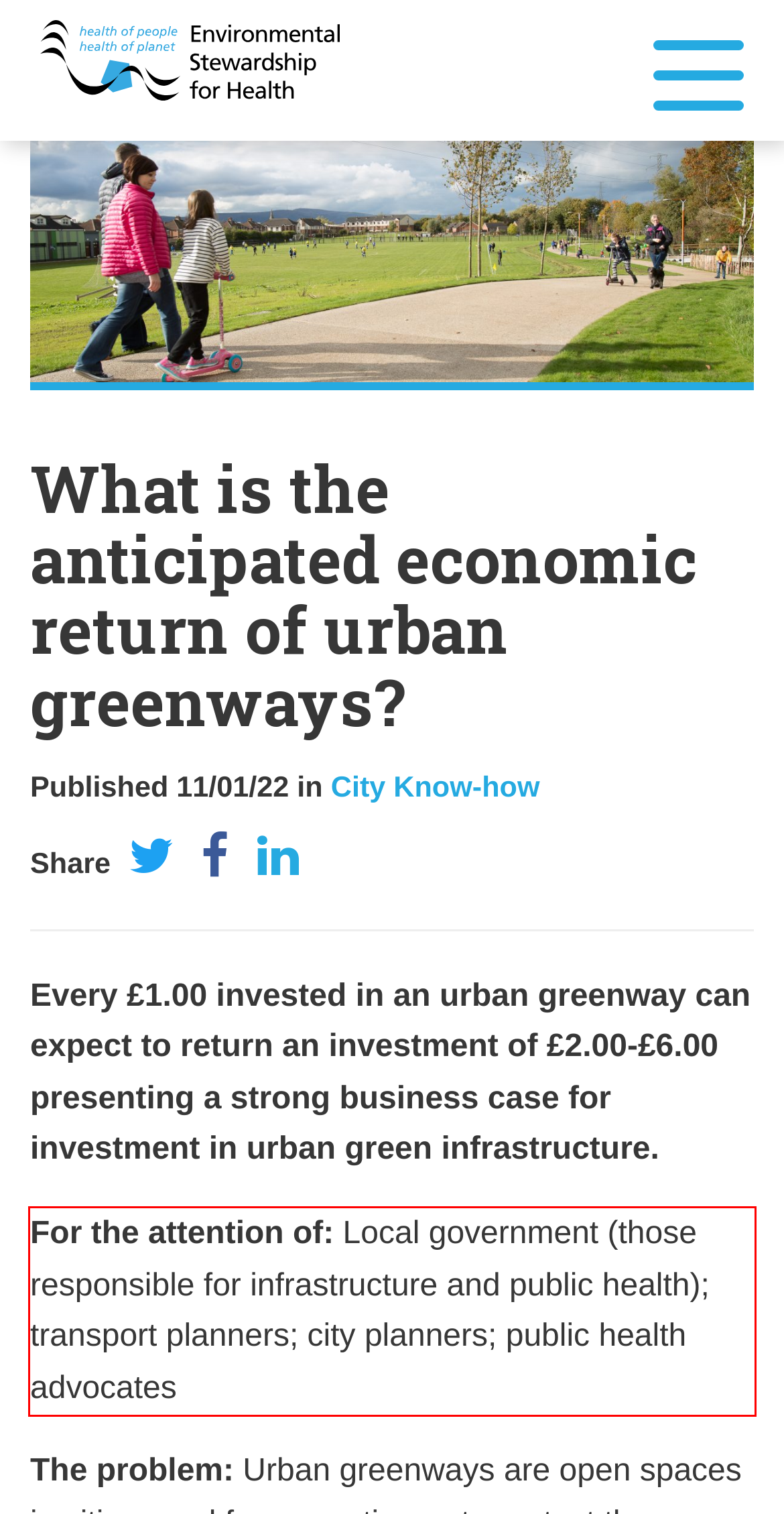You are provided with a screenshot of a webpage that includes a UI element enclosed in a red rectangle. Extract the text content inside this red rectangle.

For the attention of: Local government (those responsible for infrastructure and public health); transport planners; city planners; public health advocates